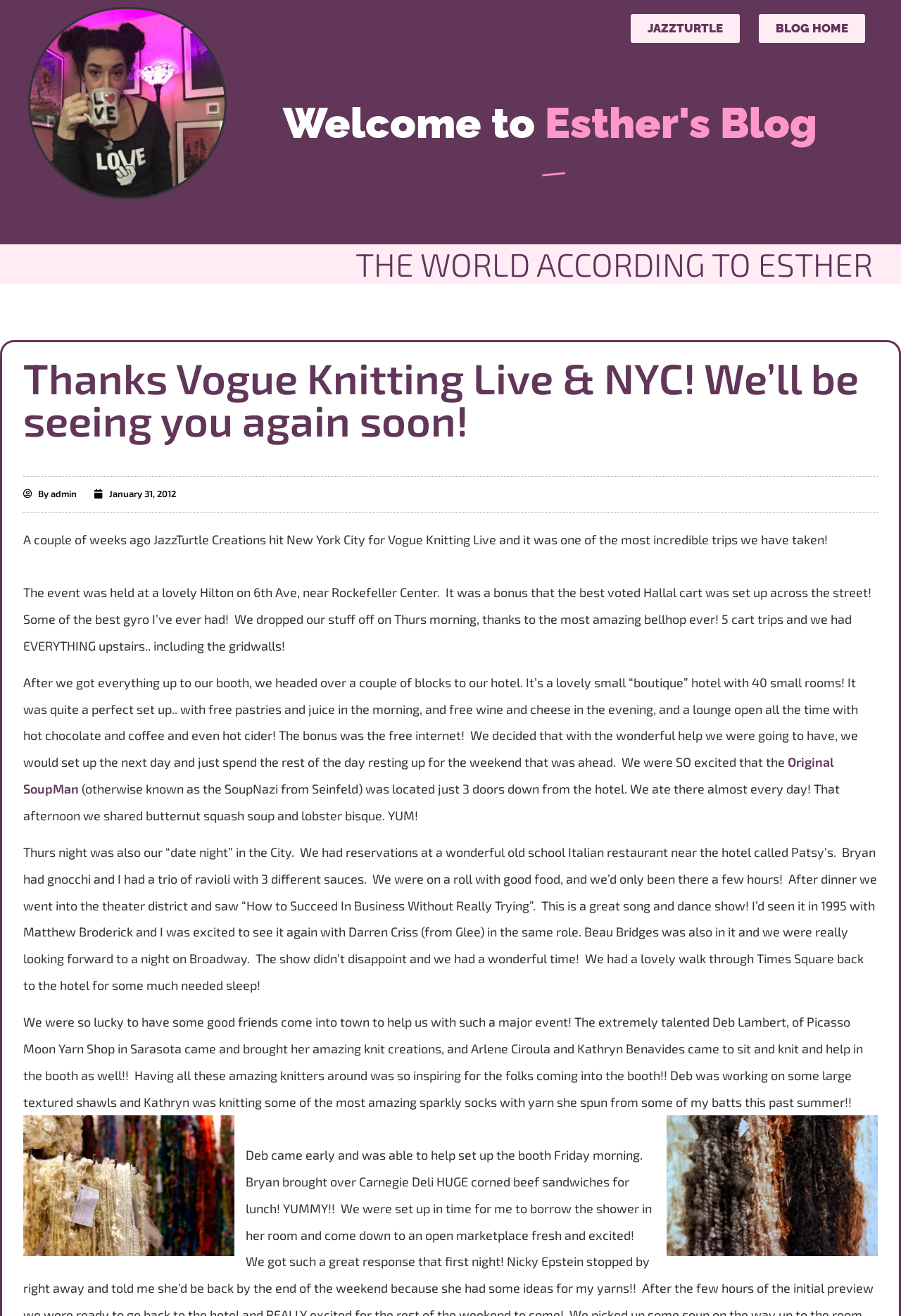Identify the bounding box for the UI element specified in this description: "JAZZTURTLE". The coordinates must be four float numbers between 0 and 1, formatted as [left, top, right, bottom].

[0.7, 0.011, 0.821, 0.033]